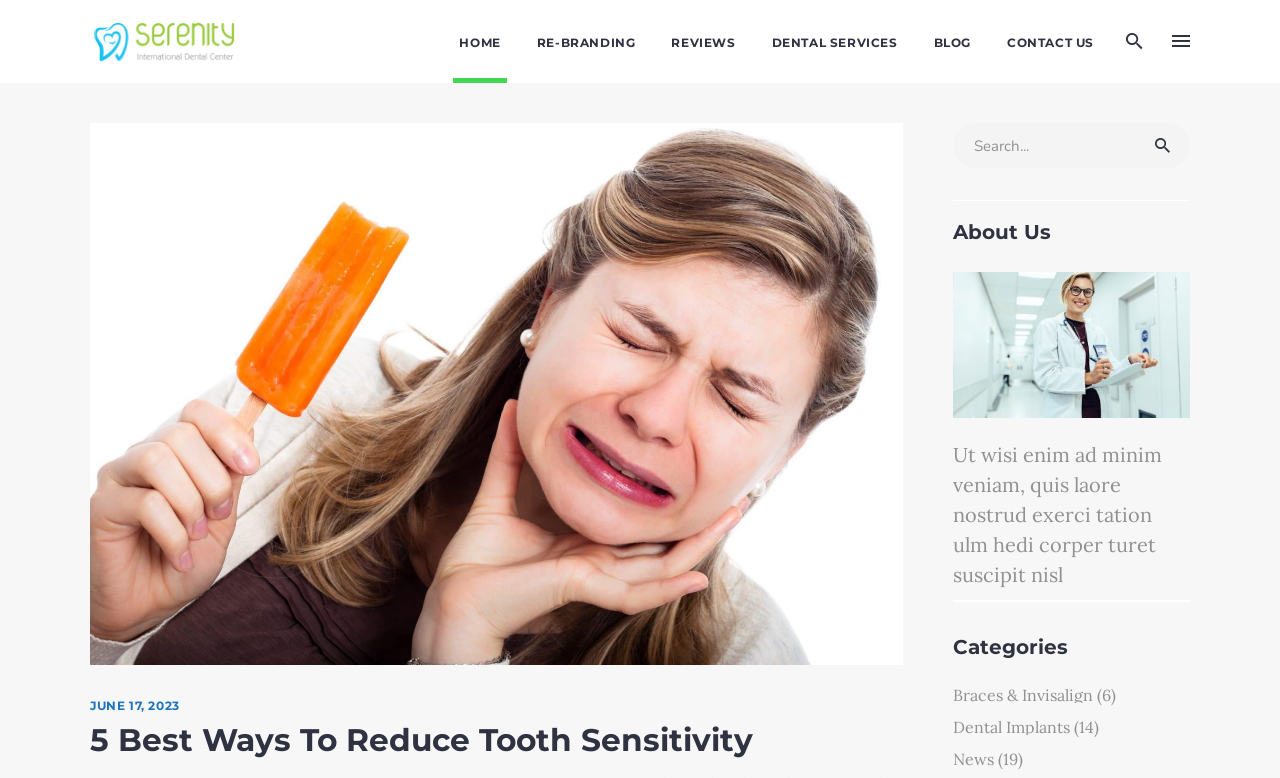Generate a comprehensive description of the contents of the webpage.

This webpage is about Serenity International Dental Clinic Vietnam, with a focus on reducing tooth sensitivity. At the top left corner, there is a logo of the clinic, which is a combination of three images: a light logo, a dark logo, and a regular logo. 

To the right of the logo, there is a navigation menu with links to different sections of the website, including "HOME", "RE-BRANDING", "REVIEWS", "DENTAL SERVICES", "BLOG", and "CONTACT US". 

Below the navigation menu, there is a large image related to sensitive teeth, taking up most of the width of the page. 

Above the image, there is a link to a blog post dated "JUNE 17, 2023". 

The main heading of the page, "5 Best Ways To Reduce Tooth Sensitivity", is located below the image. 

To the right of the image, there is a search box with a search icon and a placeholder text "Search for:". 

Below the search box, there is a heading "About Us" followed by a link to a page with a brief description and an image. 

Further down, there is a block of text describing the clinic's services, followed by a heading "Categories" and a list of links to different categories, including "Braces & Invisalign", "Dental Implants", and "News", each with a number of related articles in parentheses.